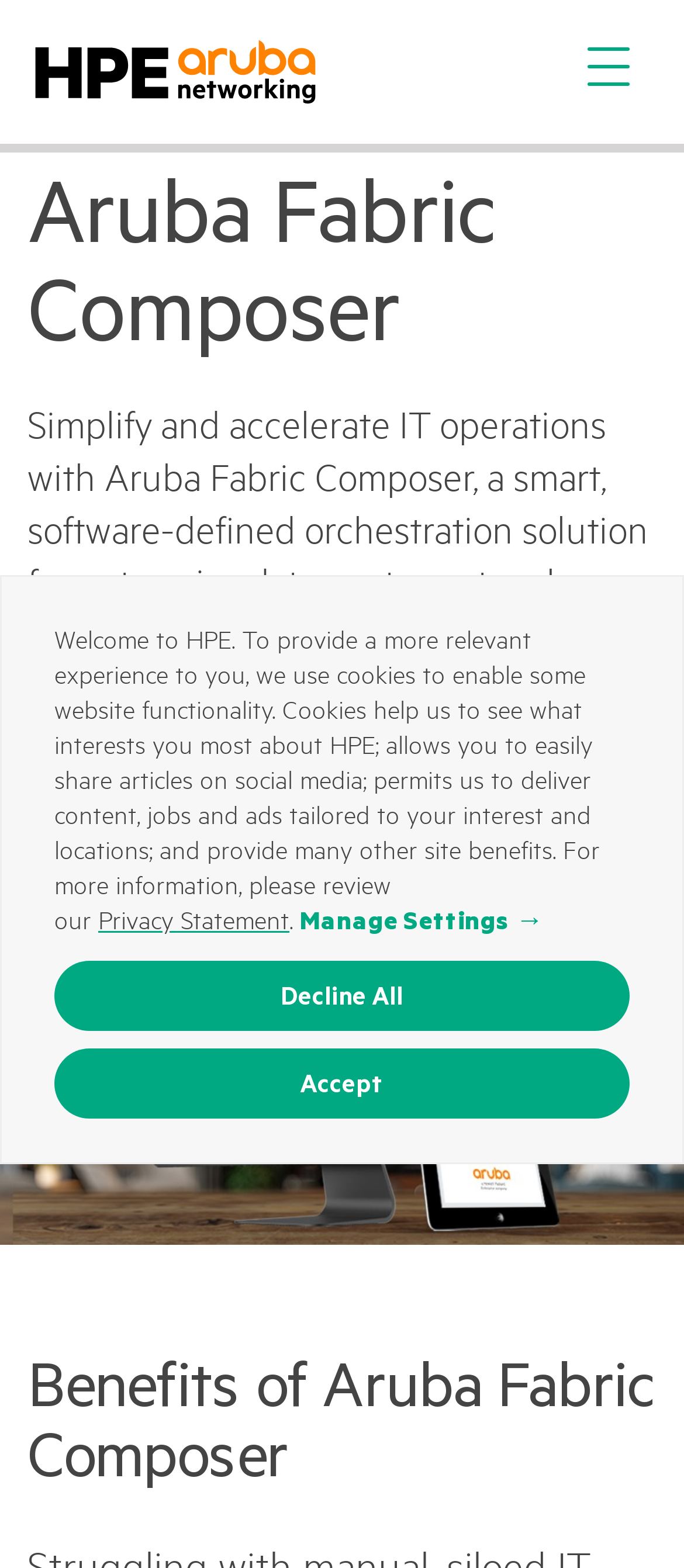What is the topic of the webpage related to?
Provide an in-depth and detailed answer to the question.

The topic of the webpage is related to data center networks, as mentioned in the StaticText element with bounding box coordinates [0.04, 0.254, 0.948, 0.385]. The text describes the Aruba Fabric Composer as a solution for 'enterprise data center networks'.